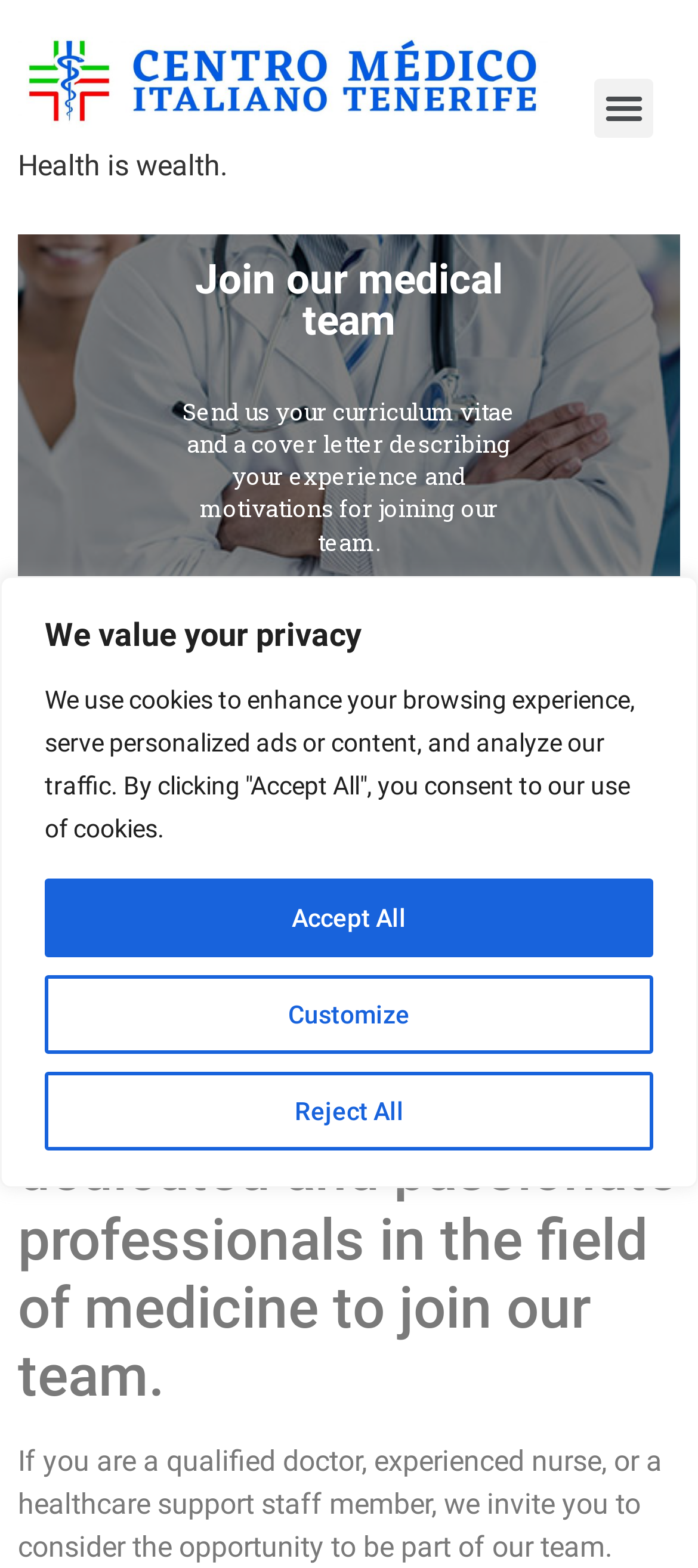What type of professionals is the medical center looking for?
Answer with a single word or phrase by referring to the visual content.

Doctors, nurses, and healthcare support staff